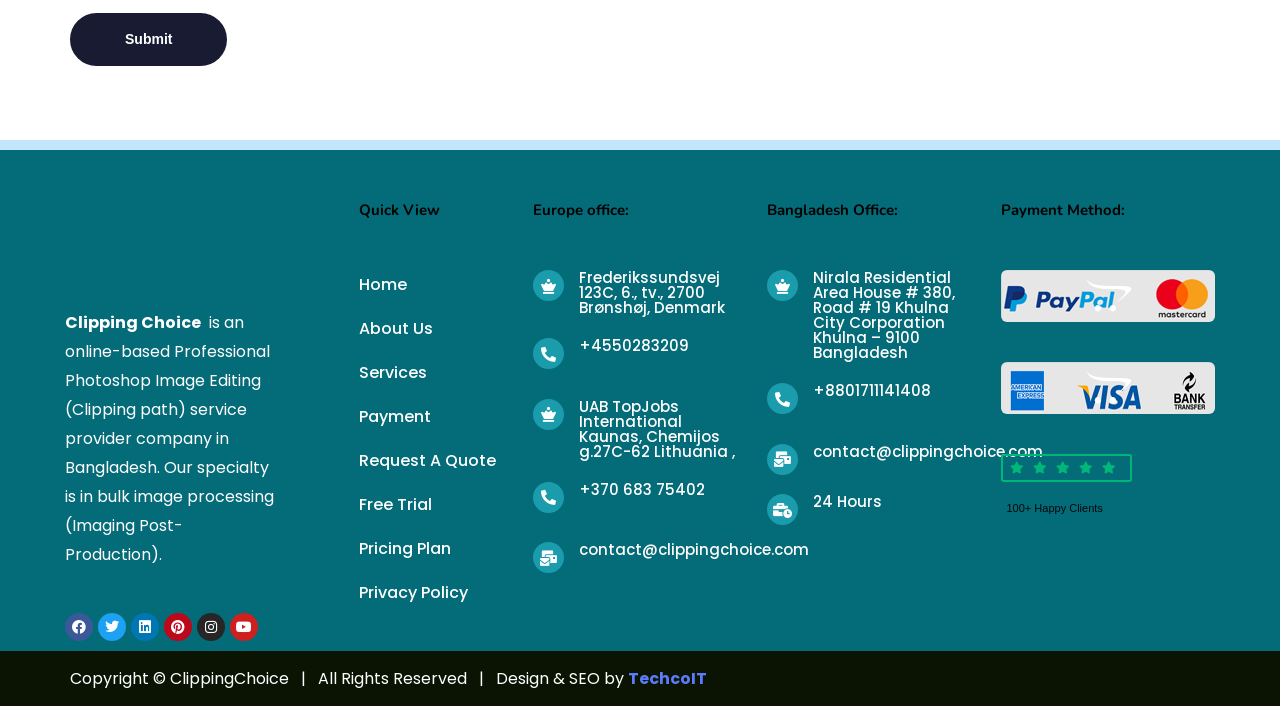Identify the bounding box coordinates of the region that should be clicked to execute the following instruction: "View the Pricing Plan".

[0.28, 0.757, 0.401, 0.798]